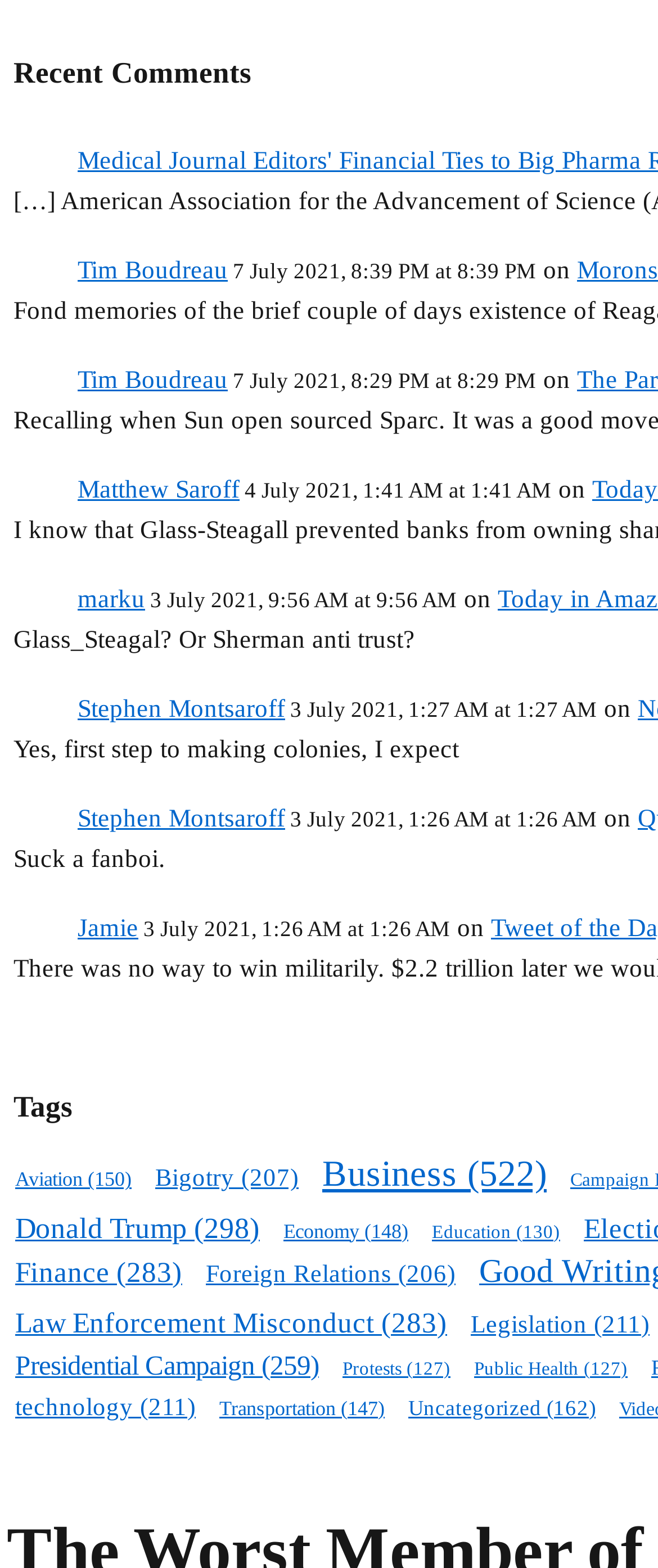Locate and provide the bounding box coordinates for the HTML element that matches this description: "Law Enforcement Misconduct (283)".

[0.003, 0.82, 0.7, 0.867]